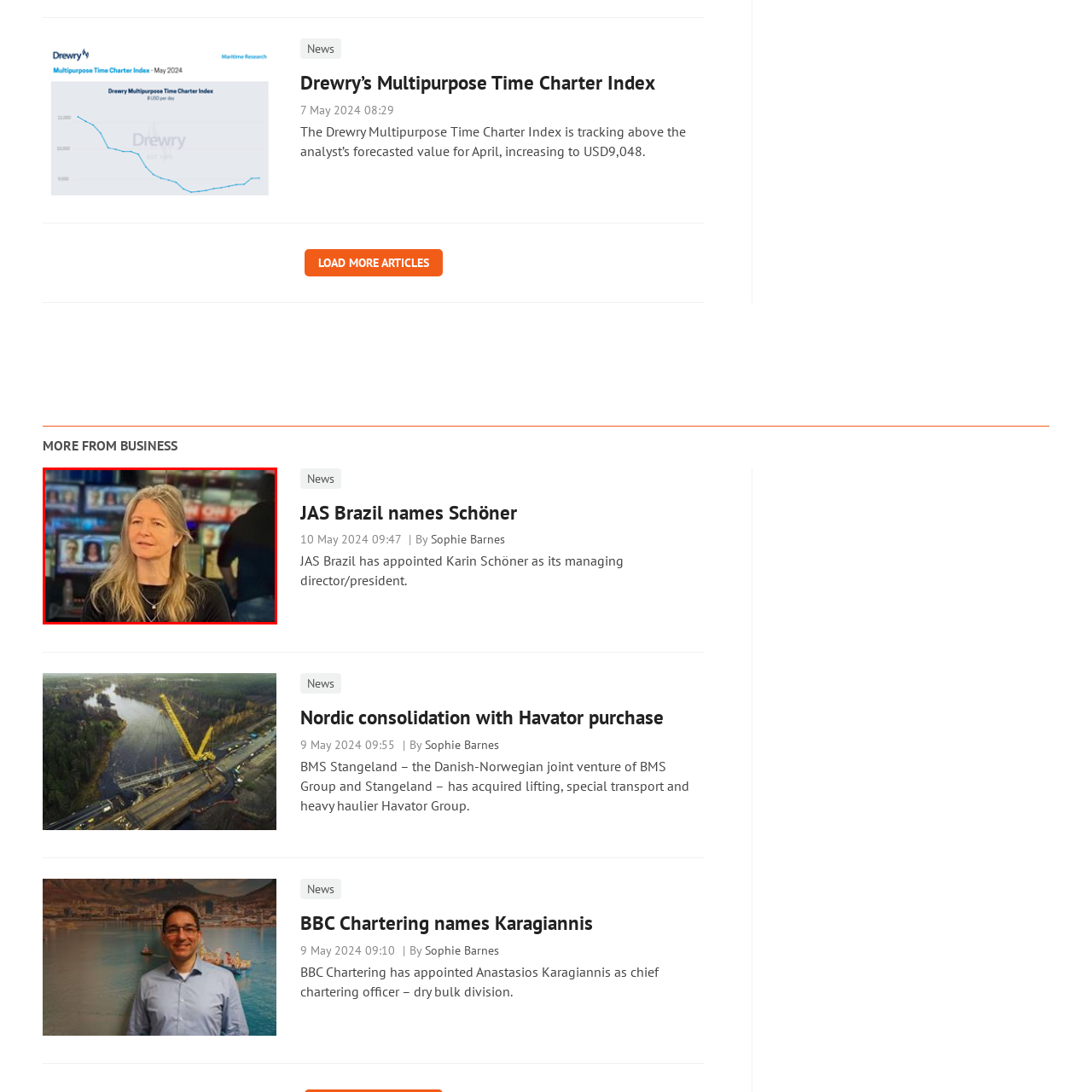Direct your attention to the area enclosed by the green rectangle and deliver a comprehensive answer to the subsequent question, using the image as your reference: 
What is the tone of the woman's expression?

The woman's expression conveys a sense of poise and professionalism, which is characteristic of media personalities, suggesting that she is confident and composed in her role.